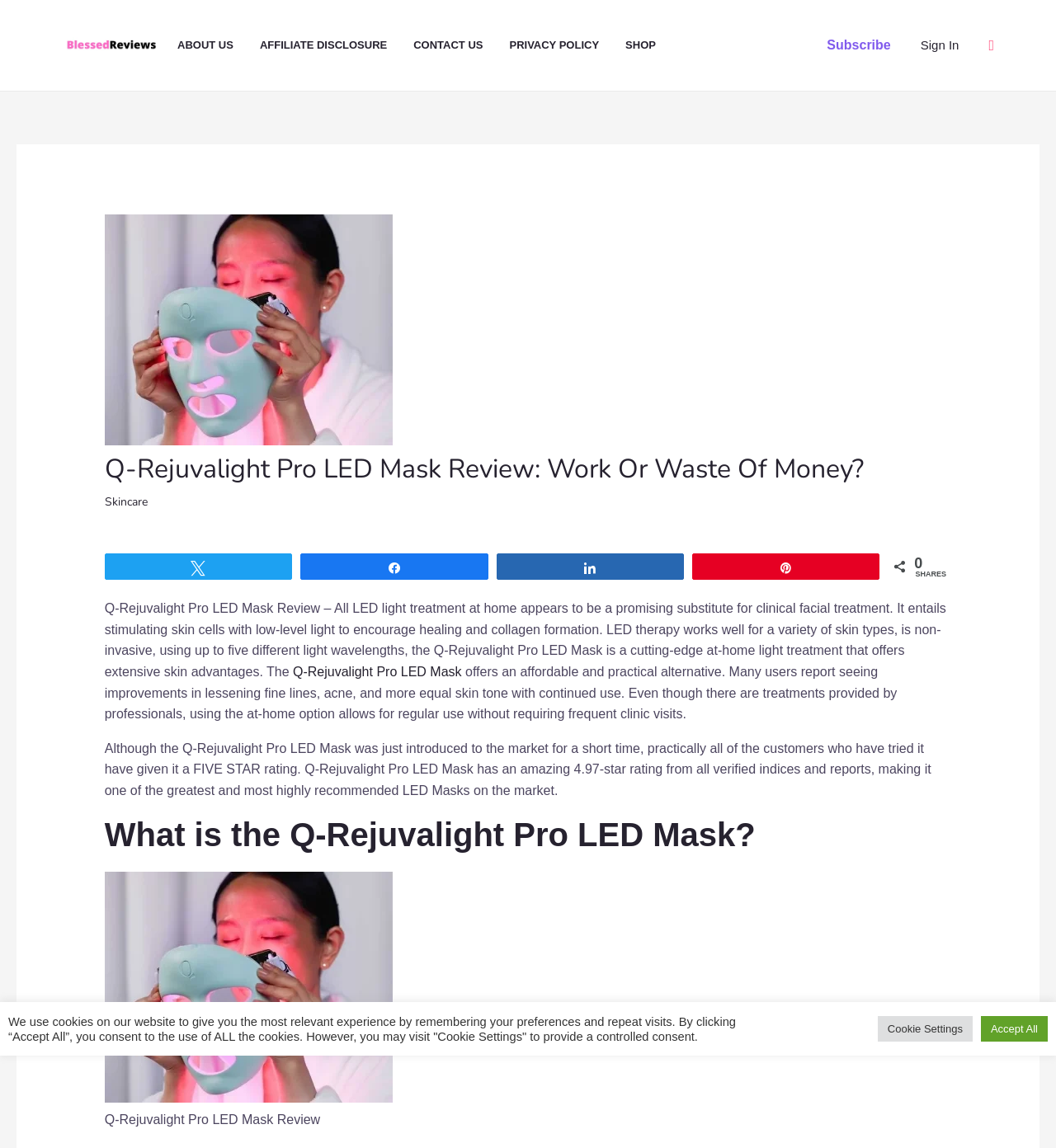How many different light wavelengths does the Q-Rejuvalight Pro LED Mask use? From the image, respond with a single word or brief phrase.

Five